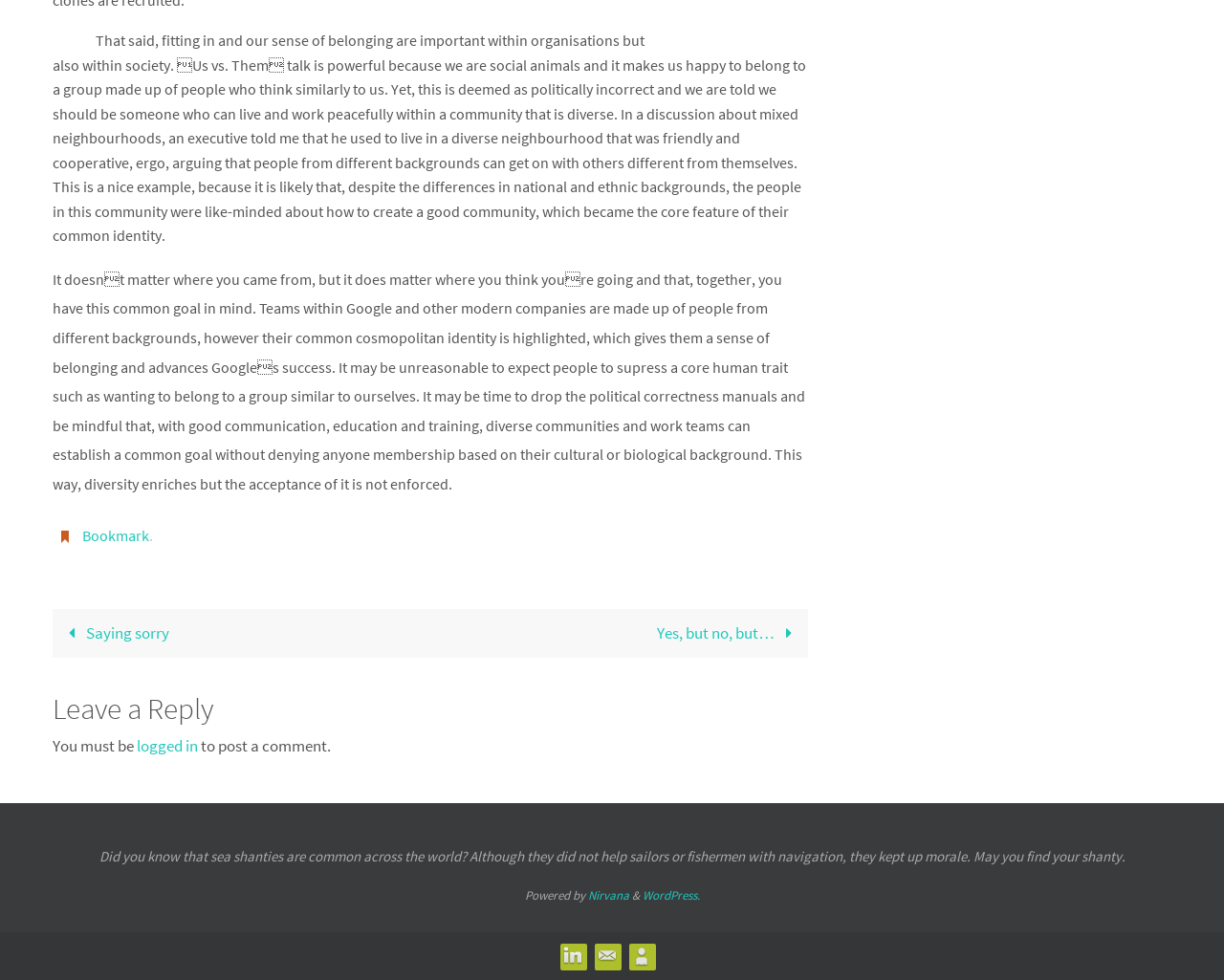Please find the bounding box coordinates of the section that needs to be clicked to achieve this instruction: "Bookmark the permalink".

[0.046, 0.536, 0.065, 0.556]